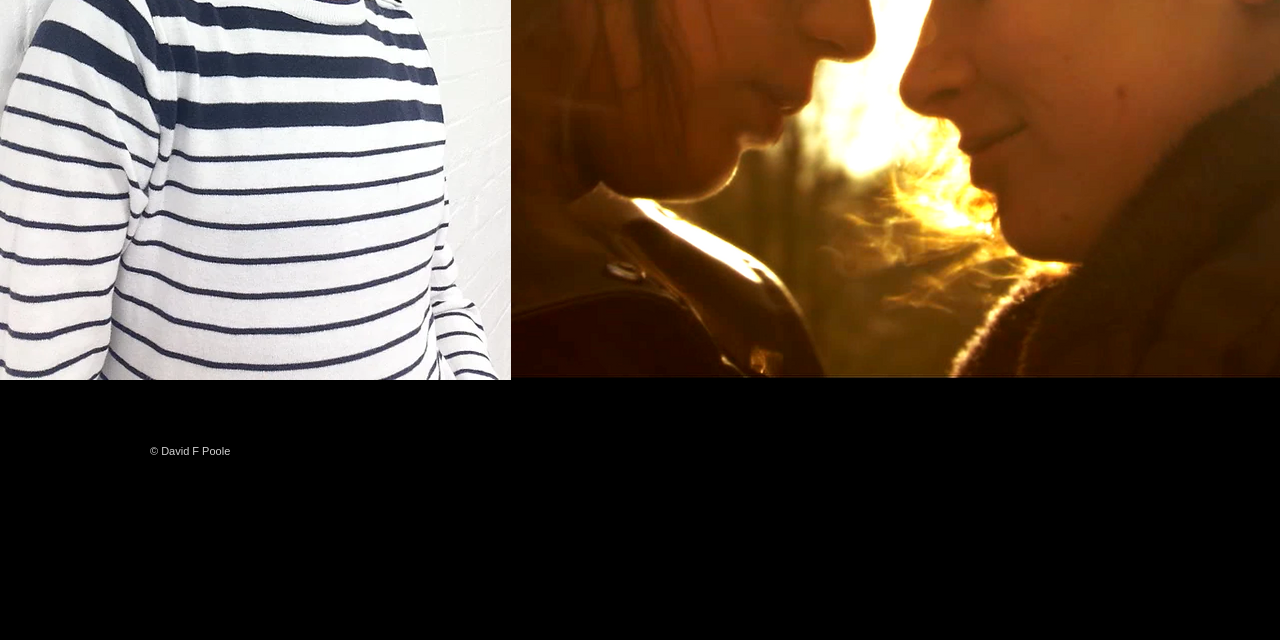Highlight the bounding box of the UI element that corresponds to this description: "david@davidfpoole.com".

[0.193, 0.617, 0.327, 0.644]